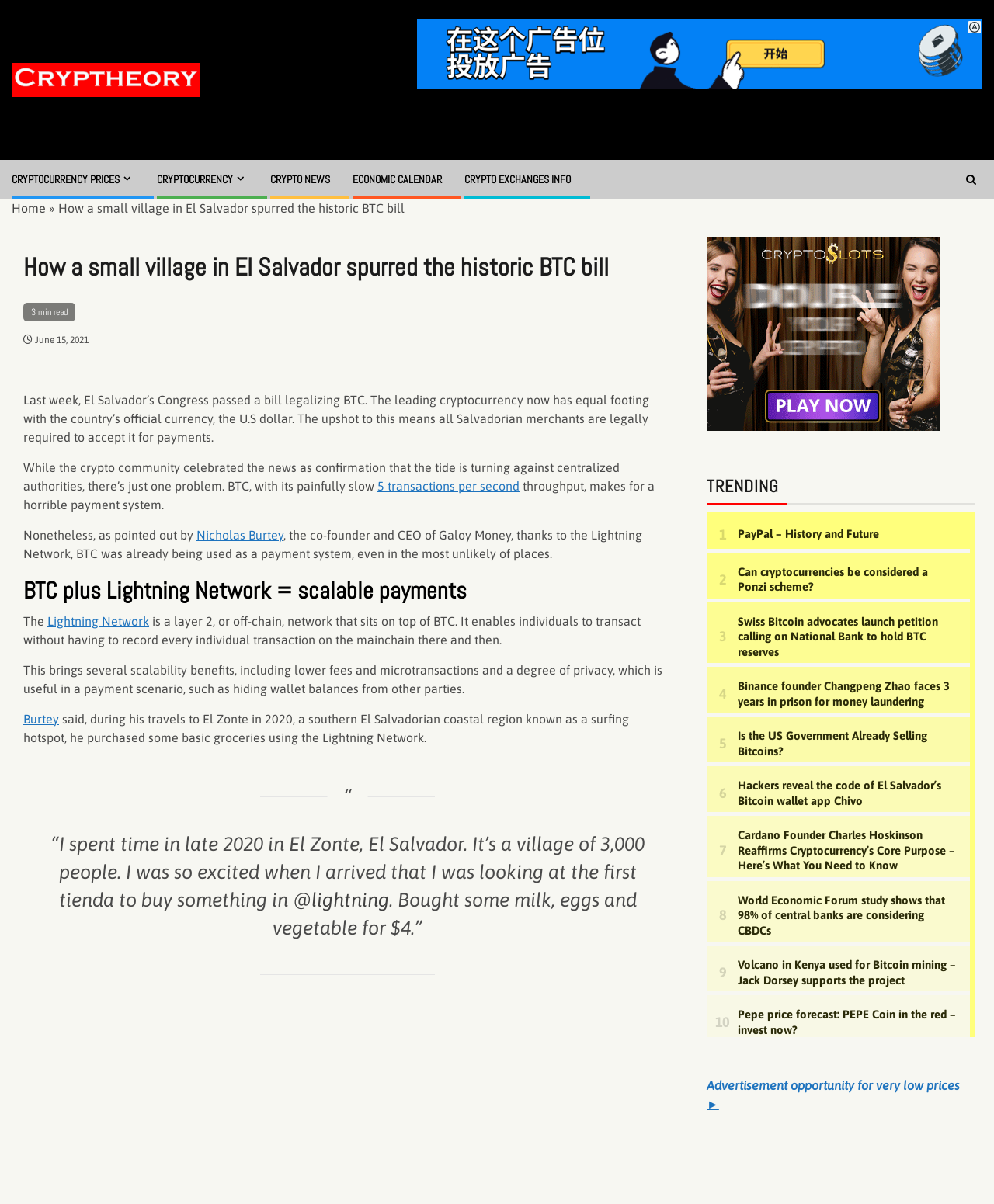Please find the top heading of the webpage and generate its text.

How a small village in El Salvador spurred the historic BTC bill